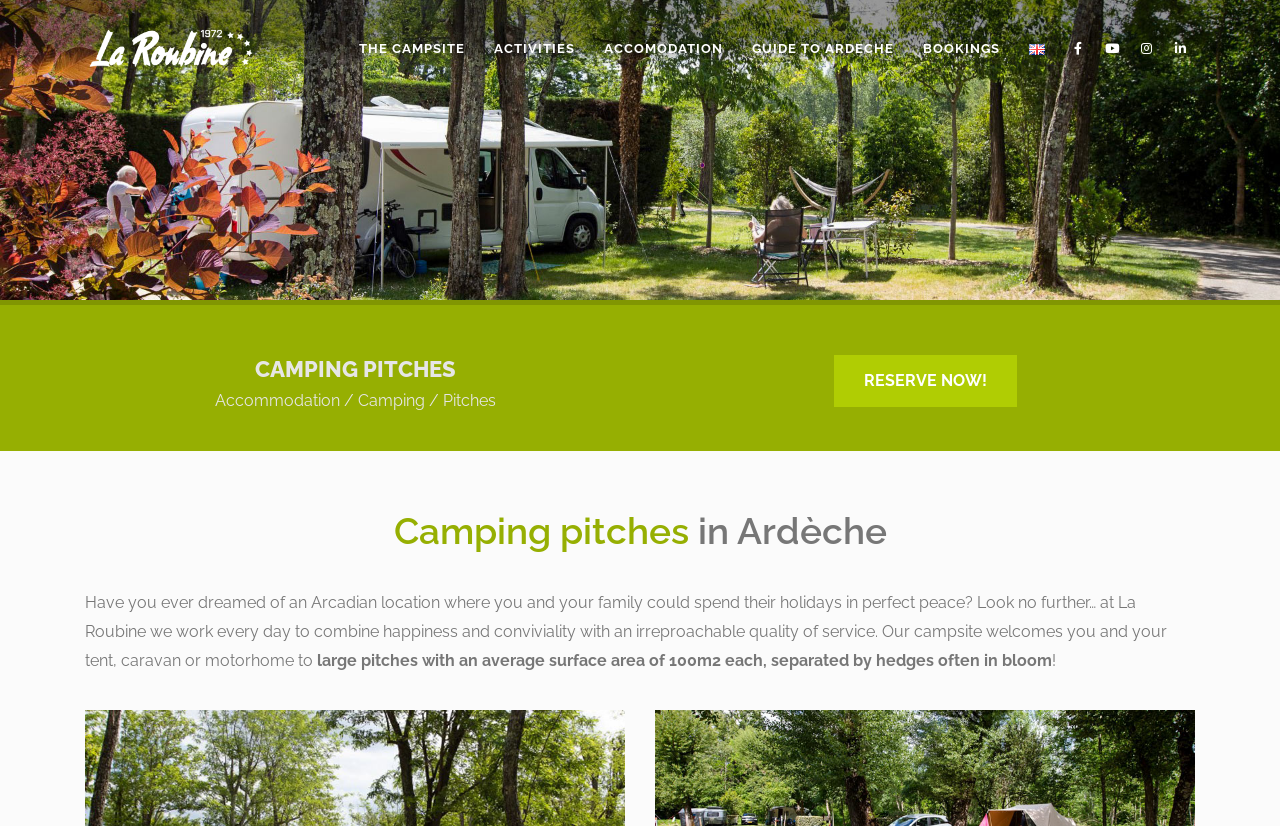Construct a thorough caption encompassing all aspects of the webpage.

This webpage is about a 5-star campsite, Camping La Roubine, located in the Ardèche region of Vallon Pont d'Arc. At the top of the page, there is a horizontal navigation menu with six links: "THE CAMPSITE", "ACTIVITIES", "ACCOMMODATION", "GUIDE TO ARDECHE", "BOOKINGS", and "English". To the left of the navigation menu, there is a logo of Camping La Roubine, which is an image link.

Below the navigation menu, there is a prominent heading that reads "Camping pitches in Ardèche". Underneath the heading, there is a paragraph of text that describes the campsite's philosophy and amenities. The text is divided into three sections, with the first section describing the campsite's goal of providing a peaceful and convivial atmosphere. The second section highlights the campsite's large pitches, which are separated by hedges and have an average surface area of 100m2 each. The third section is an exclamation mark.

To the right of the paragraph, there is a call-to-action link that reads "RESERVE NOW!". Above the call-to-action link, there is a static text that reads "CAMPING PITCHES" and another text that reads "Accommodation / Camping / Pitches". At the bottom right corner of the page, there are four social media links, represented by icons.

Overall, the webpage is focused on promoting the campsite's amenities and services, particularly its camping pitches, and encouraging visitors to book a reservation.